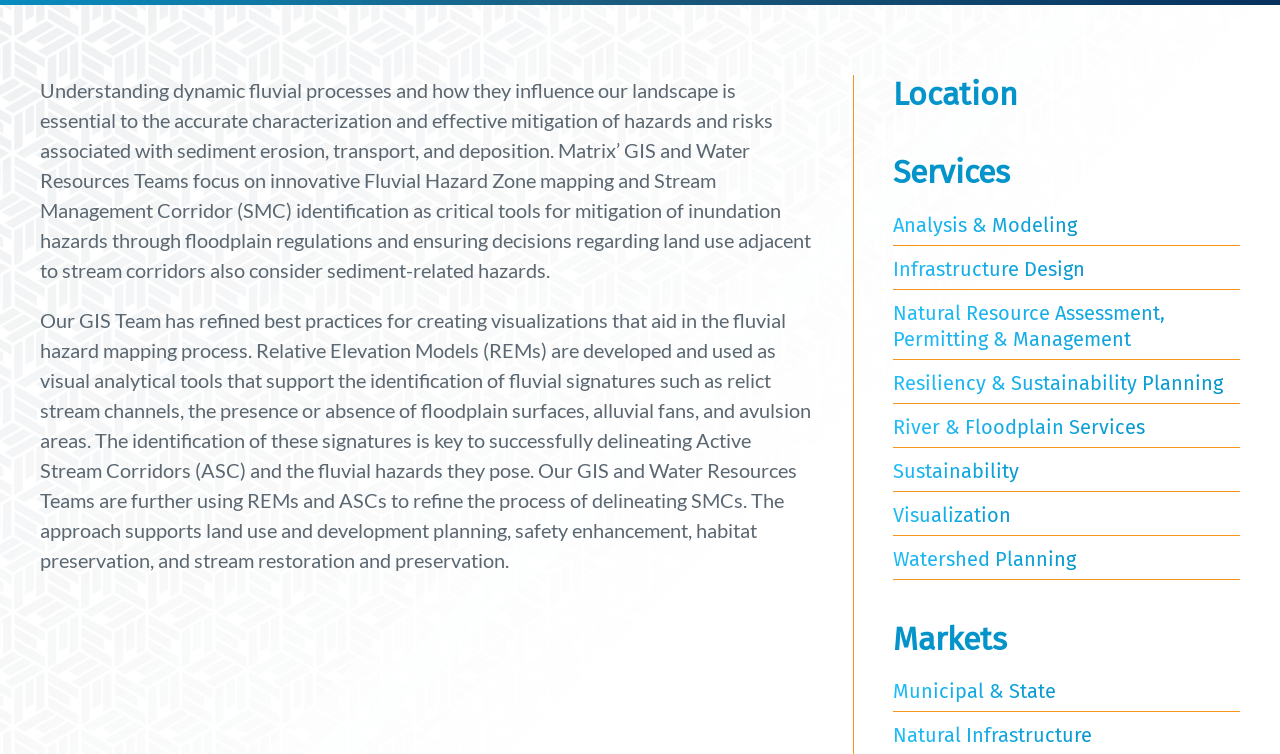Provide the bounding box coordinates of the HTML element described as: "Infrastructure Design". The bounding box coordinates should be four float numbers between 0 and 1, i.e., [left, top, right, bottom].

[0.698, 0.341, 0.848, 0.372]